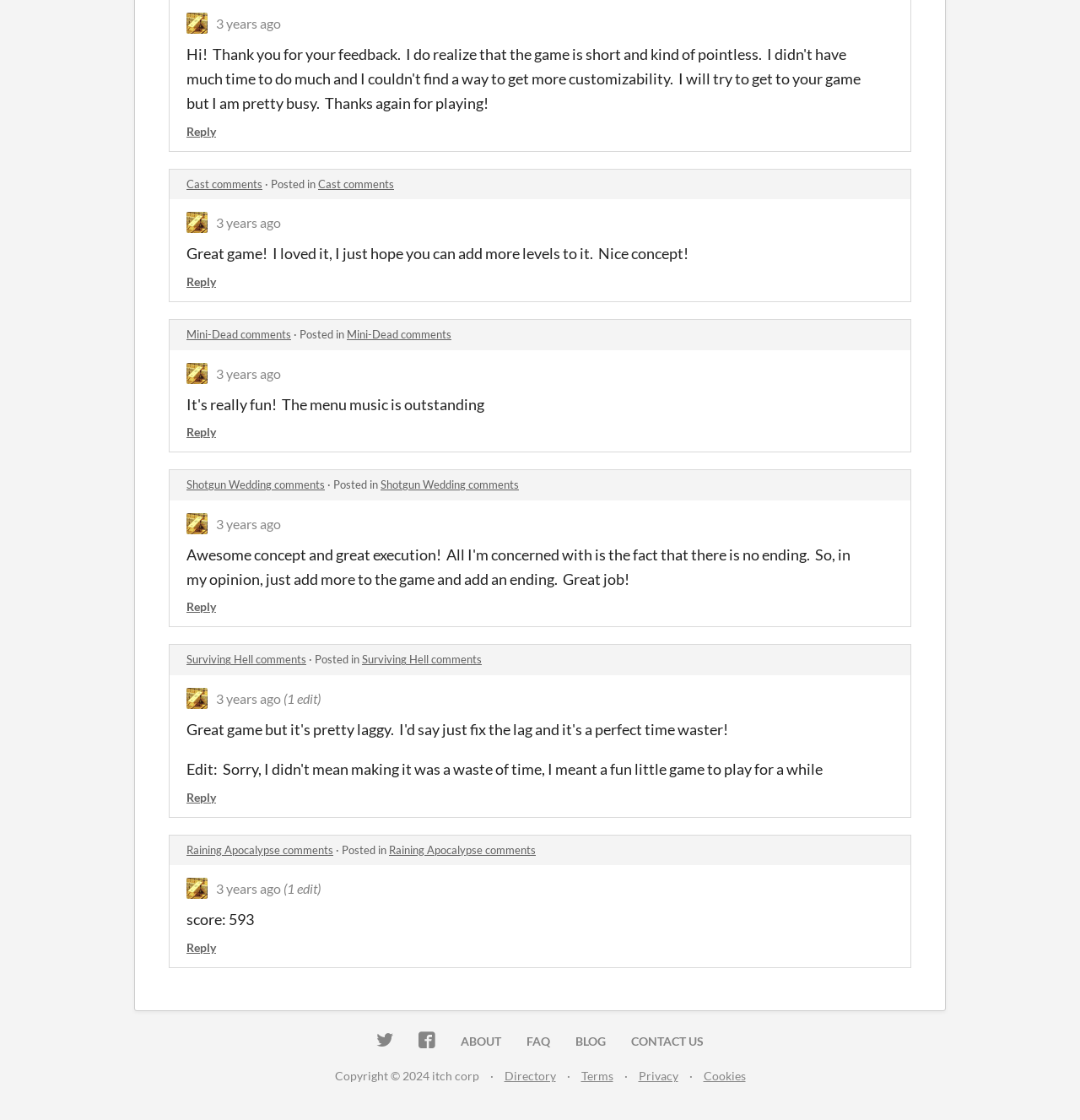For the element described, predict the bounding box coordinates as (top-left x, top-left y, bottom-right x, bottom-right y). All values should be between 0 and 1. Element description: Accept all

None